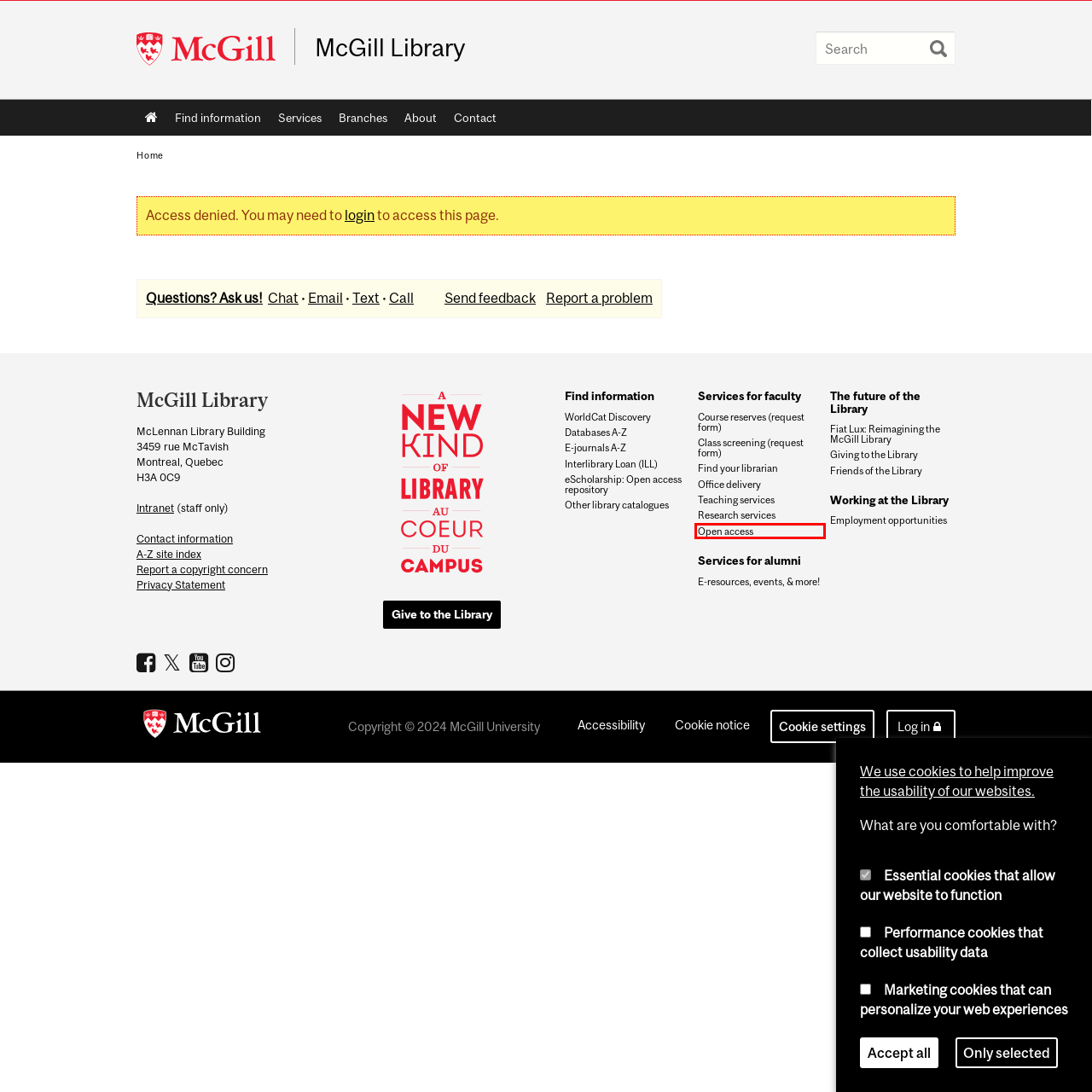With the provided screenshot showing a webpage and a red bounding box, determine which webpage description best fits the new page that appears after clicking the element inside the red box. Here are the options:
A. Instructor Requests: Course Readings | McGill Library - McGill University
B. Report a problem | McGill Library - McGill University
C. Questions? Ask us! | McGill Library - McGill University
D. Other library catalogues | McGill Library - McGill University
E. Chat with a librarian | McGill Library - McGill University
F. Text a librarian | McGill Library - McGill University
G. Open access | McGill Library - McGill University
H. McGill University

G